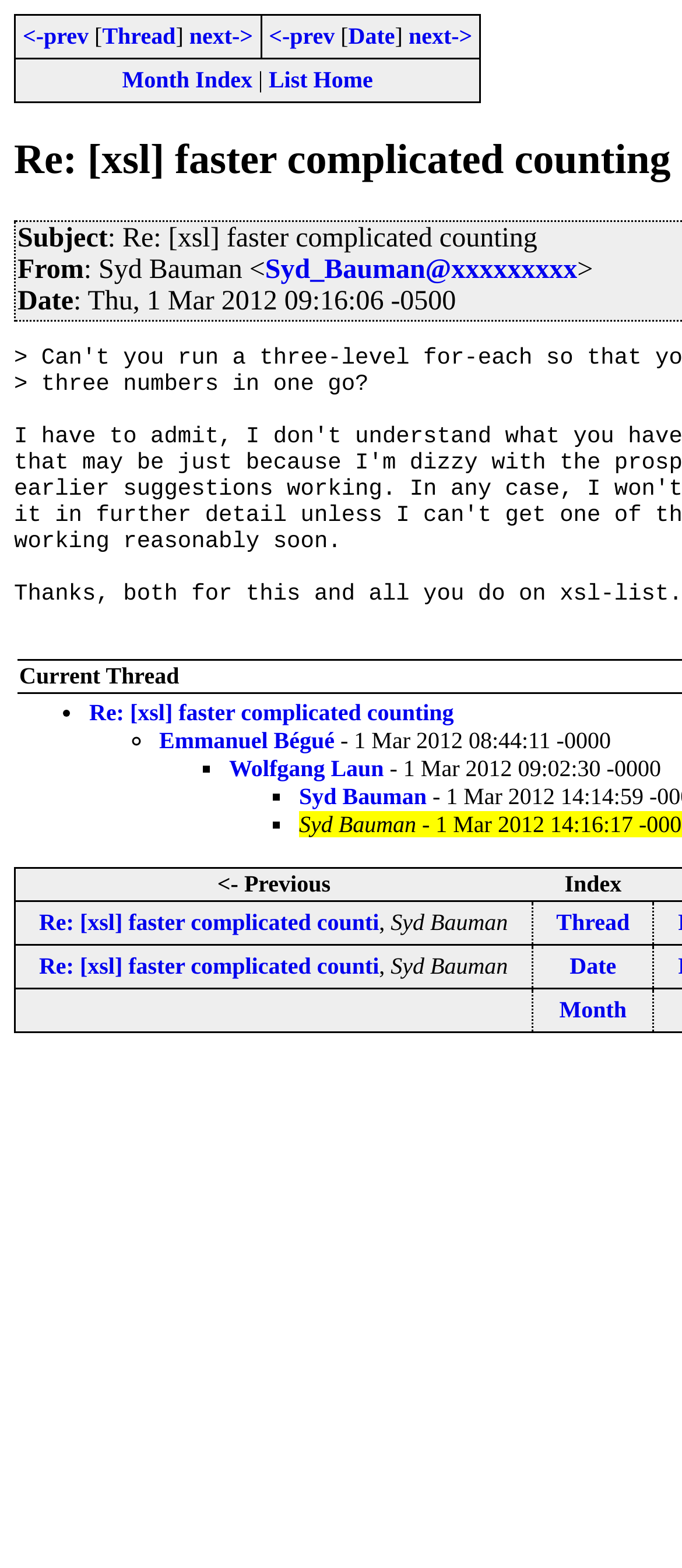Provide a short answer to the following question with just one word or phrase: What is the date of the second thread?

1 Mar 2012 08:44:11 -0000